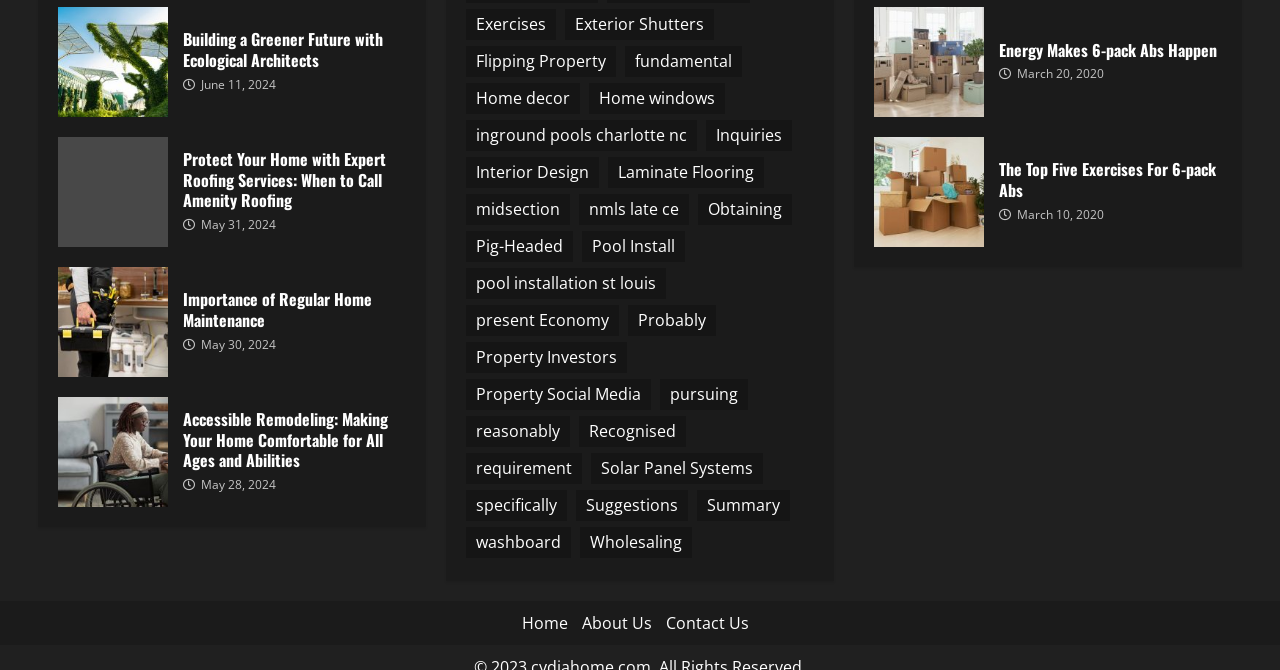How many main categories are there in the webpage?
Answer the question with a single word or phrase by looking at the picture.

3